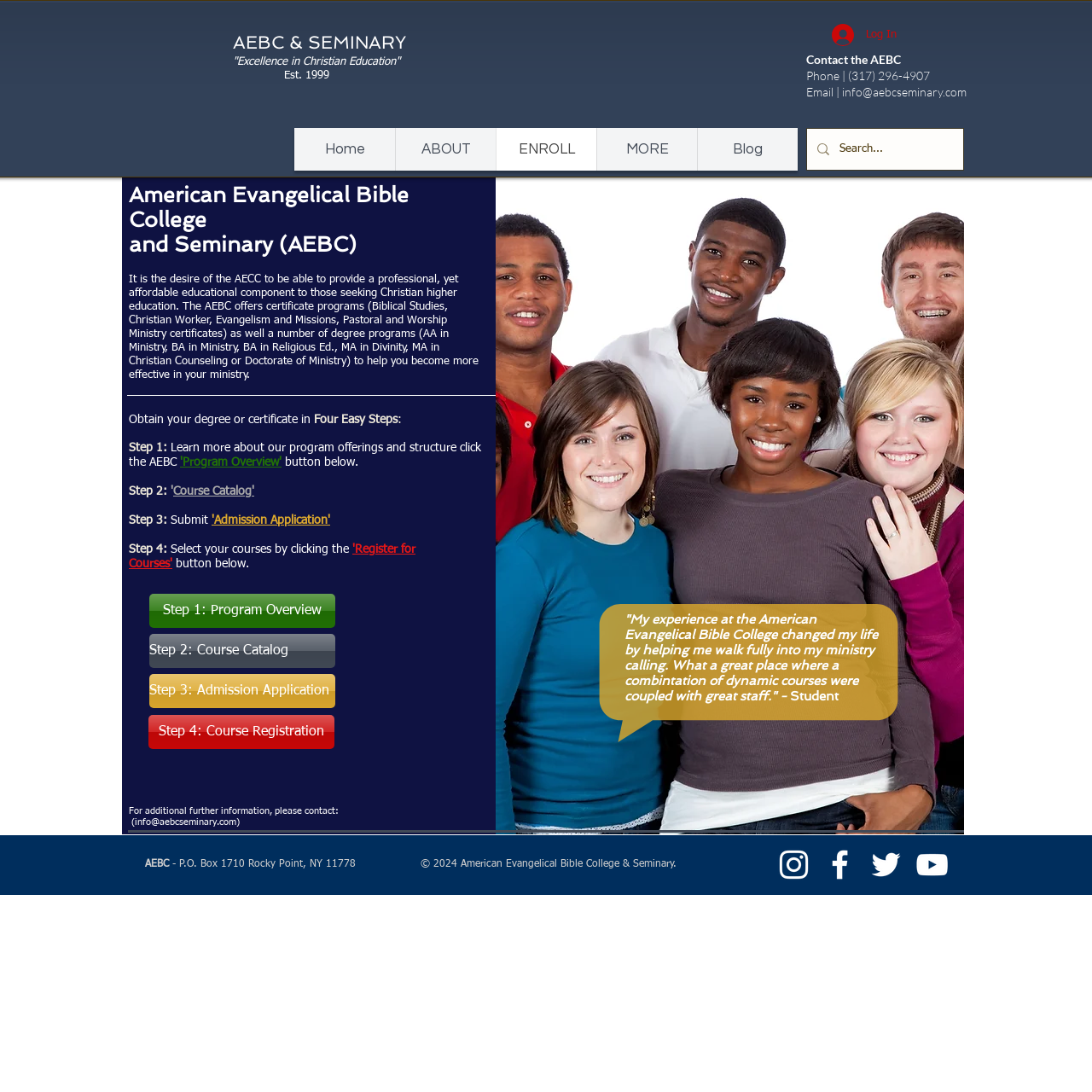Highlight the bounding box coordinates of the region I should click on to meet the following instruction: "Learn more about the program overview".

[0.165, 0.418, 0.258, 0.429]